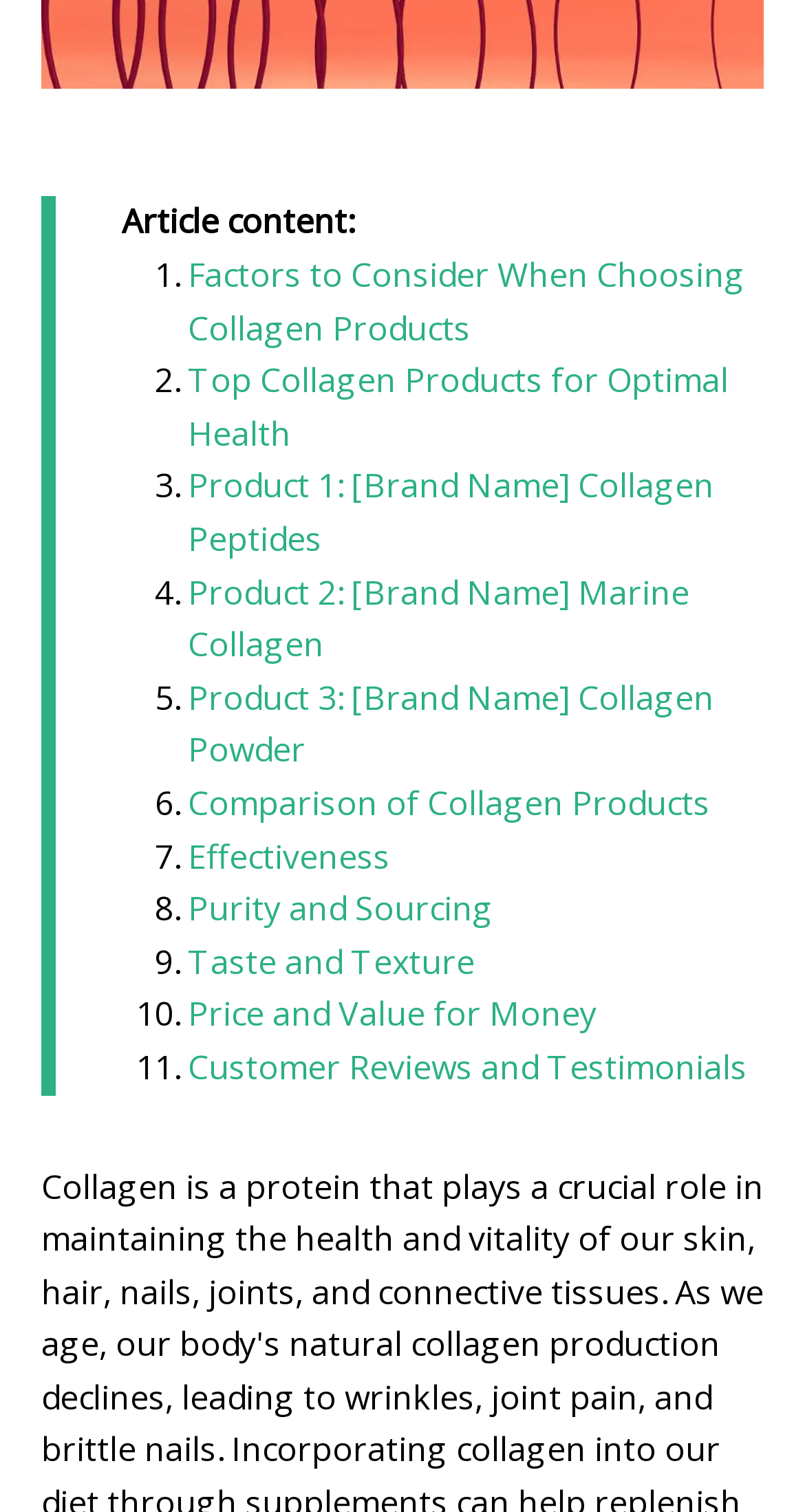Provide the bounding box coordinates of the UI element that matches the description: "Like".

None